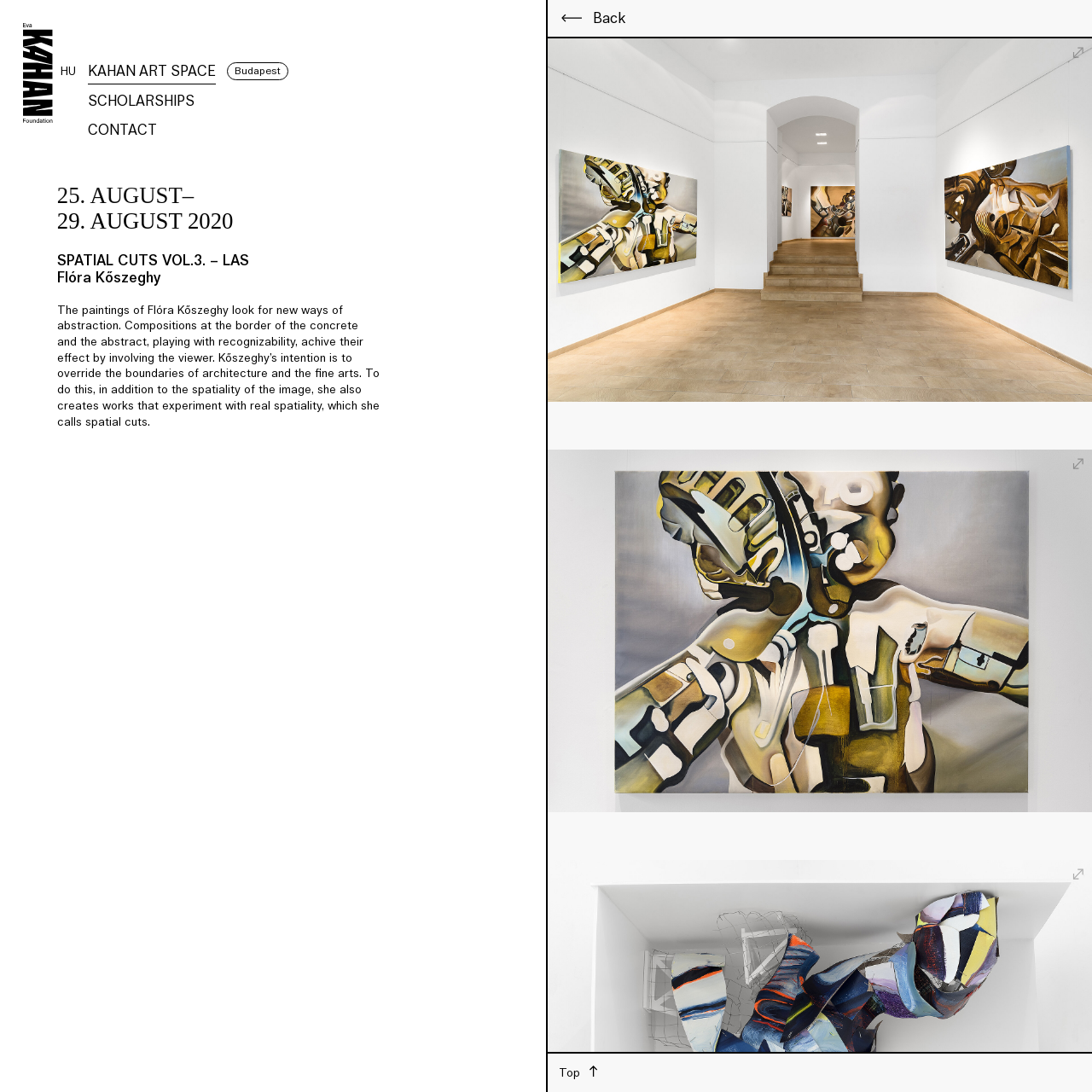Determine the bounding box for the UI element described here: "About Éva Kahan".

[0.021, 0.855, 0.096, 0.868]